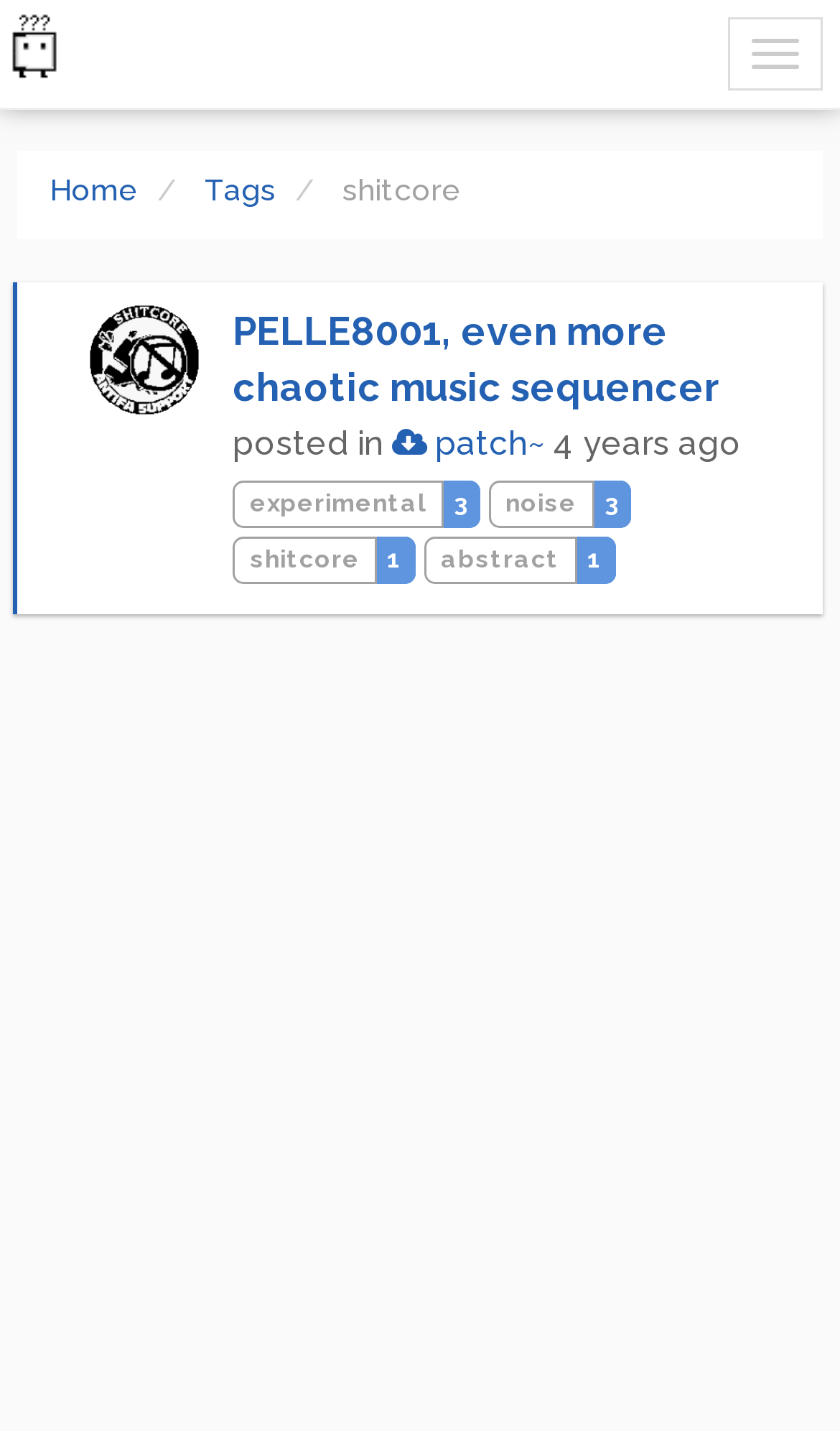Please locate the bounding box coordinates of the element's region that needs to be clicked to follow the instruction: "open patch~". The bounding box coordinates should be provided as four float numbers between 0 and 1, i.e., [left, top, right, bottom].

[0.467, 0.297, 0.649, 0.324]